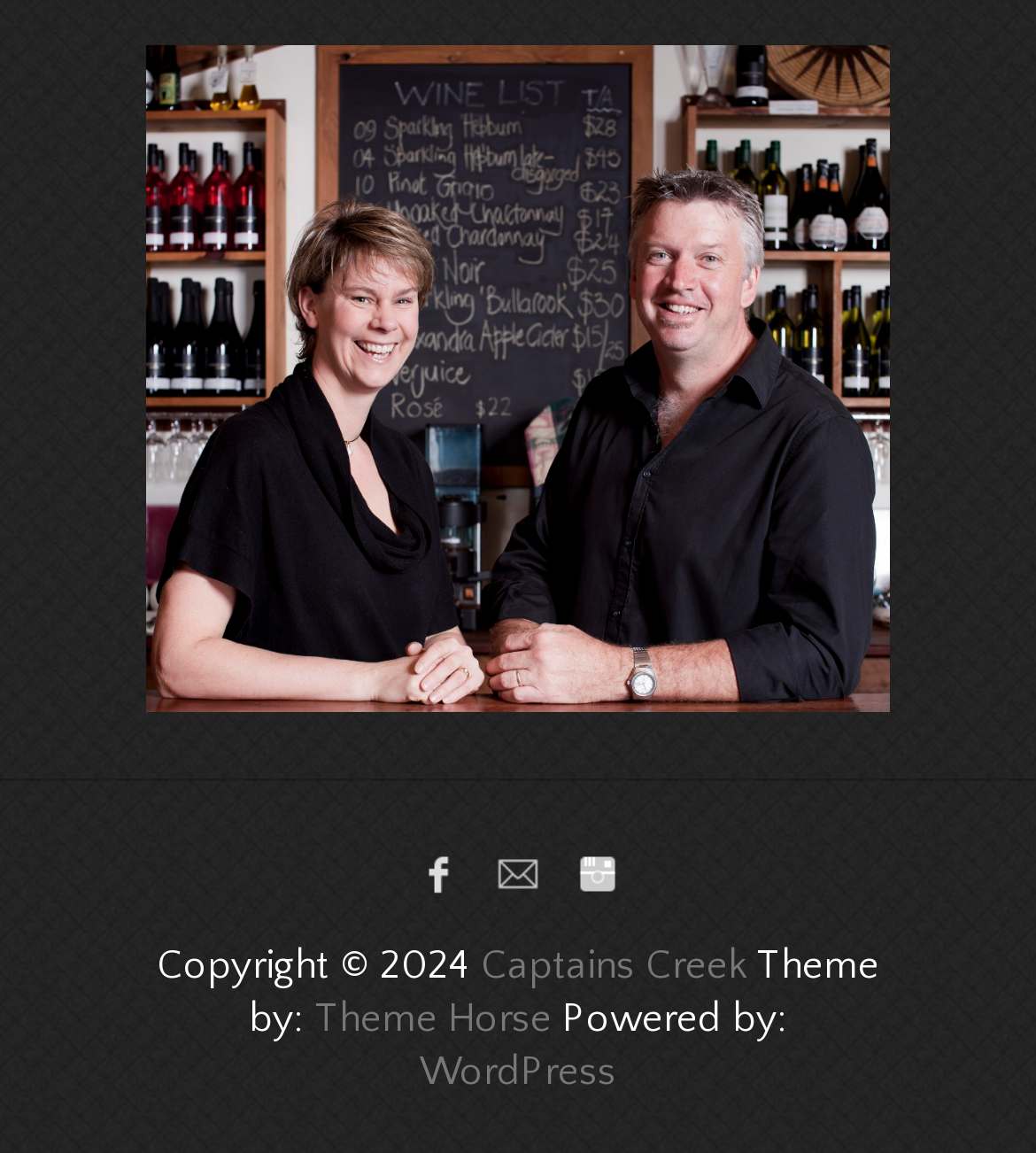With reference to the image, please provide a detailed answer to the following question: How many social media links are there?

I counted the number of social media links at the top of the webpage, which are 'Captains Creek Facebook', 'Captains Creek Mail', and 'Captains Creek Instagram', so there are 3 social media links.